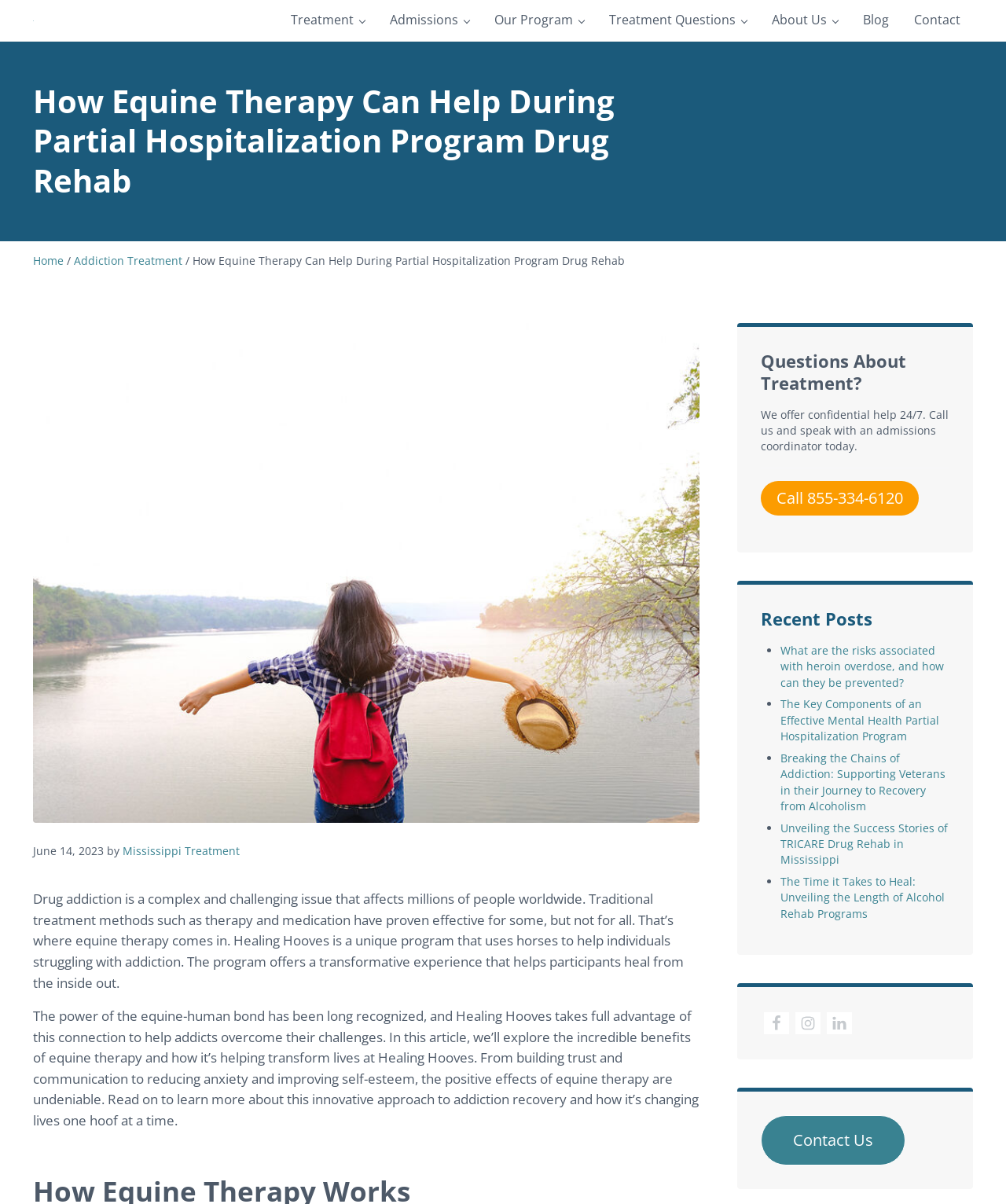Locate the bounding box coordinates of the clickable part needed for the task: "View the recent post about heroin overdose".

[0.776, 0.553, 0.939, 0.592]